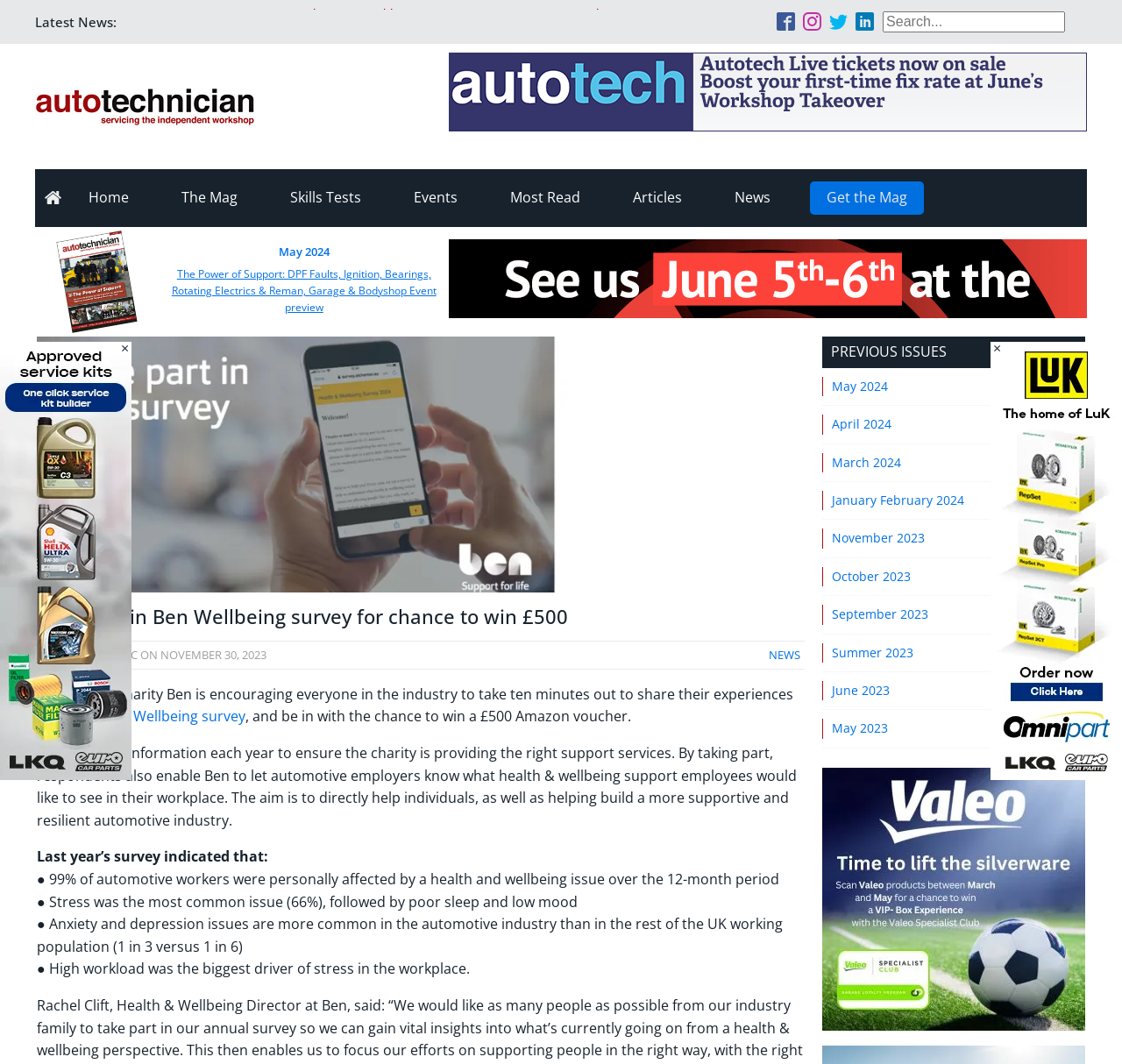Give a detailed account of the webpage.

This webpage is about autotechnician, a platform serving the independent workshop. At the top right corner, there are several close buttons and advertisement banners. Below them, there is a heading "Latest News:" followed by social media links to Facebook, Instagram, Twitter, and LinkedIn. 

On the top left, there is a search bar with a searchbox. Below it, there is a logo of autotechnician and a navigation menu with links to Home, The Mag, Skills Tests, Events, Most Read, Articles, and News.

The main content of the webpage is about a survey by Ben, an automotive charity, which encourages everyone in the industry to take part and share their experiences. The survey is about Health & Wellbeing, and participants have a chance to win a £500 Amazon voucher. The article explains the importance of the survey, which helps Ben provide the right support services and enables automotive employers to know what health & wellbeing support employees would like to see in their workplace.

The article also mentions the results of last year's survey, including the fact that 99% of automotive workers were personally affected by a health and wellbeing issue, and that stress was the most common issue. There are also links to previous issues of the magazine, dating back to May 2024, April 2024, and so on.